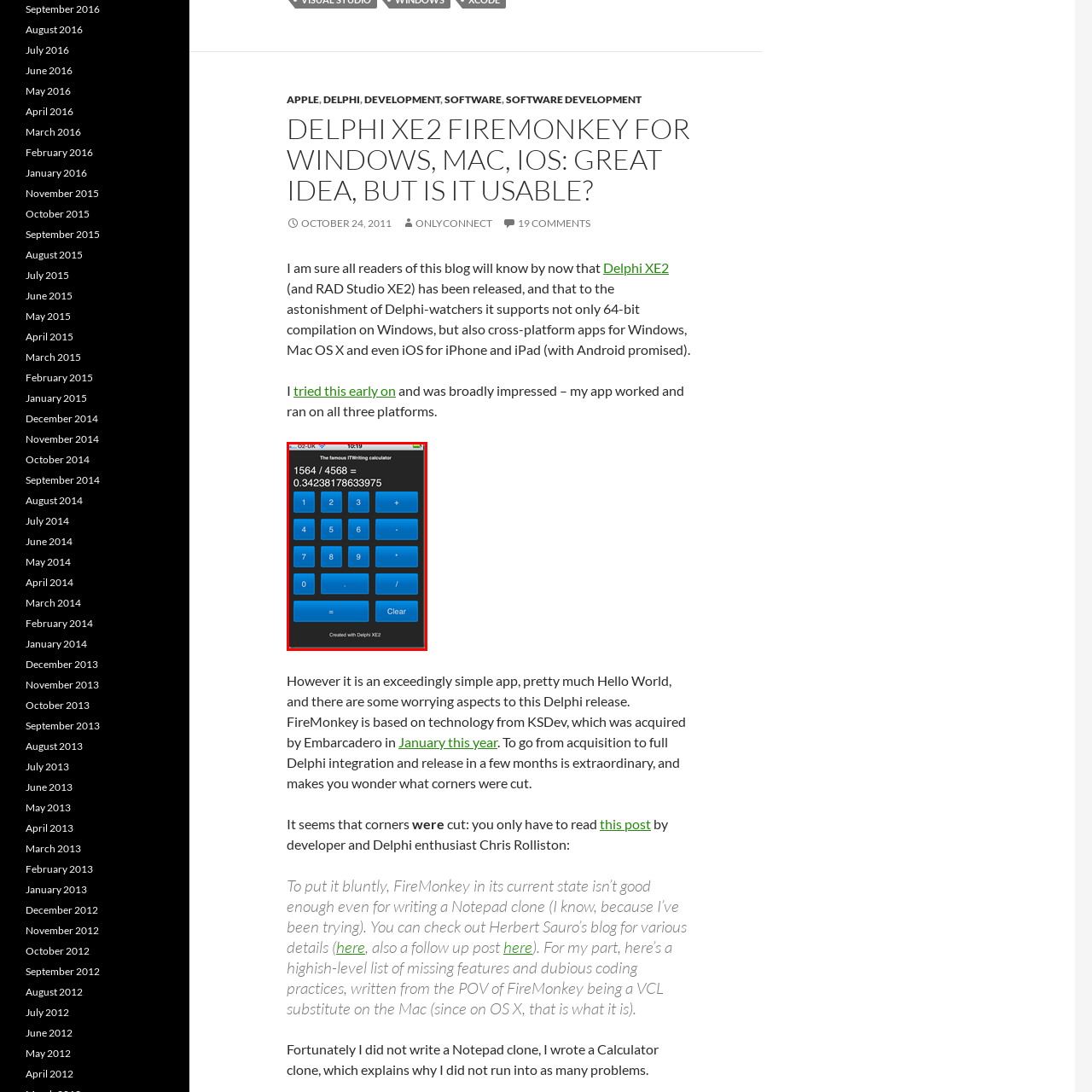Inspect the image surrounded by the red border and give a one-word or phrase answer to the question:
What is the result of the division calculation shown?

0.34238178633975